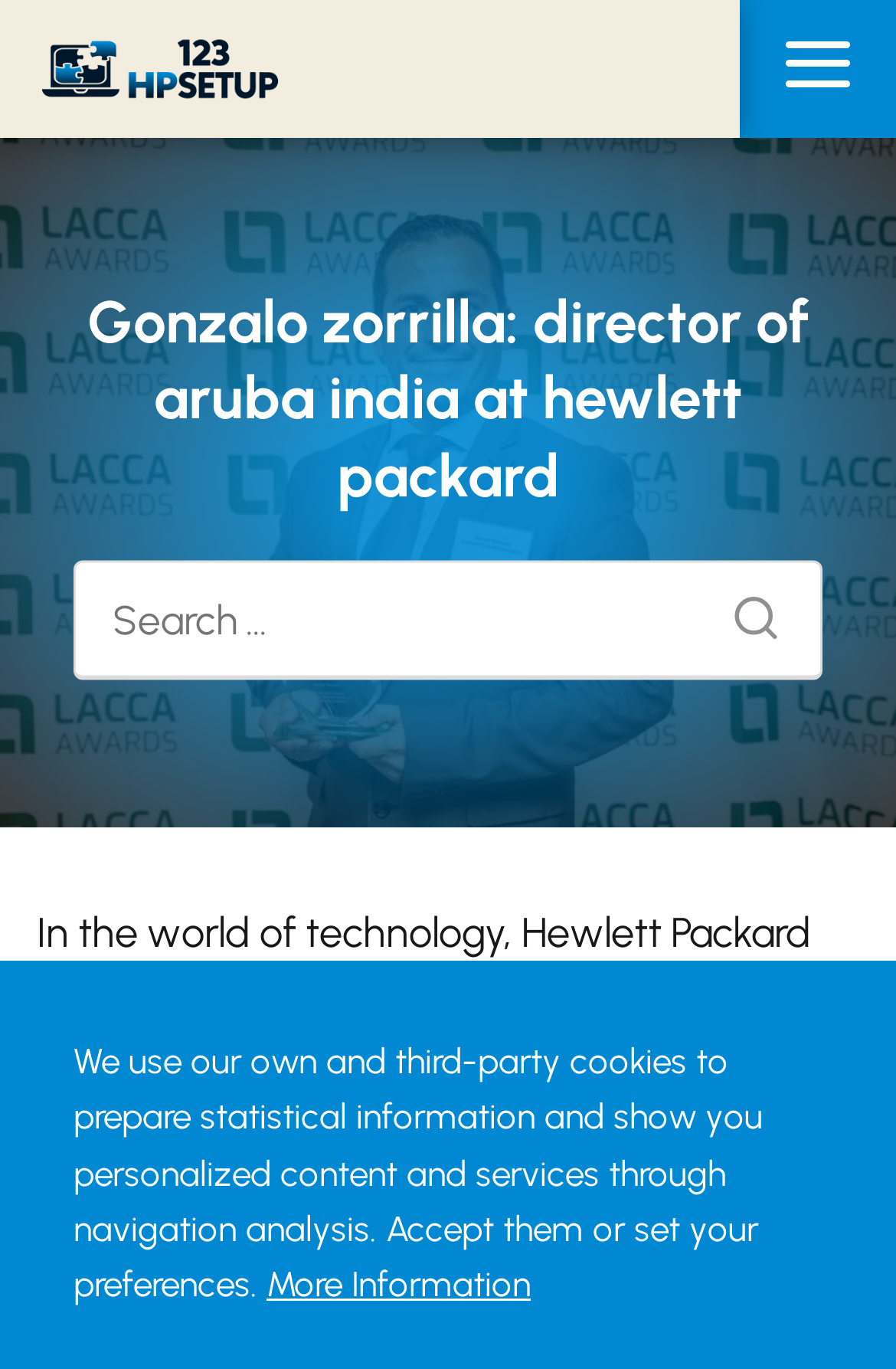Is there a search function on the webpage?
Please respond to the question with a detailed and well-explained answer.

The webpage has a search function, which is indicated by the presence of a textbox with the placeholder 'Search...' and a 'Search' button next to it.